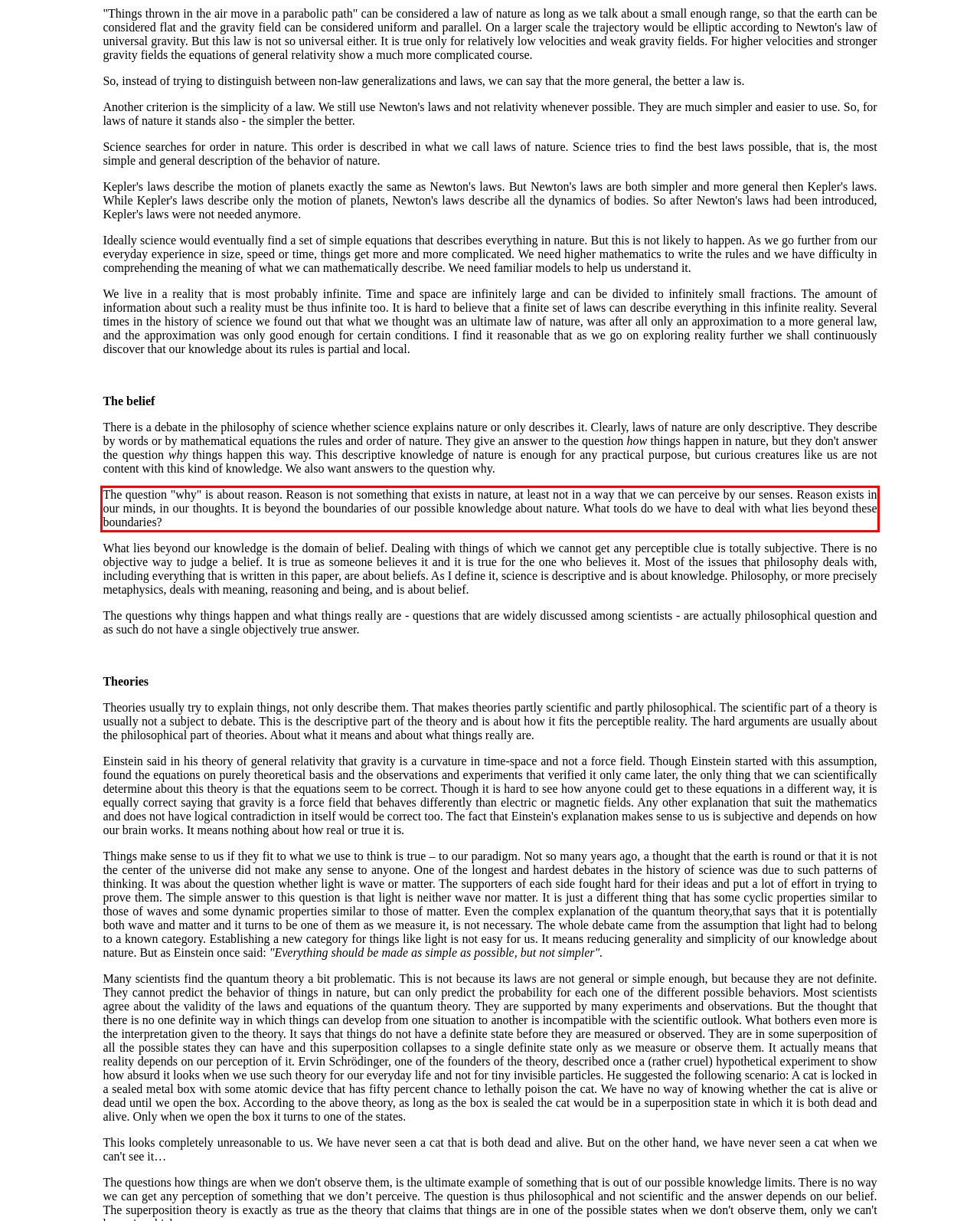You are provided with a screenshot of a webpage that includes a red bounding box. Extract and generate the text content found within the red bounding box.

The question "why" is about reason. Reason is not something that exists in nature, at least not in a way that we can perceive by our senses. Reason exists in our minds, in our thoughts. It is beyond the boundaries of our possible knowledge about nature. What tools do we have to deal with what lies beyond these boundaries?